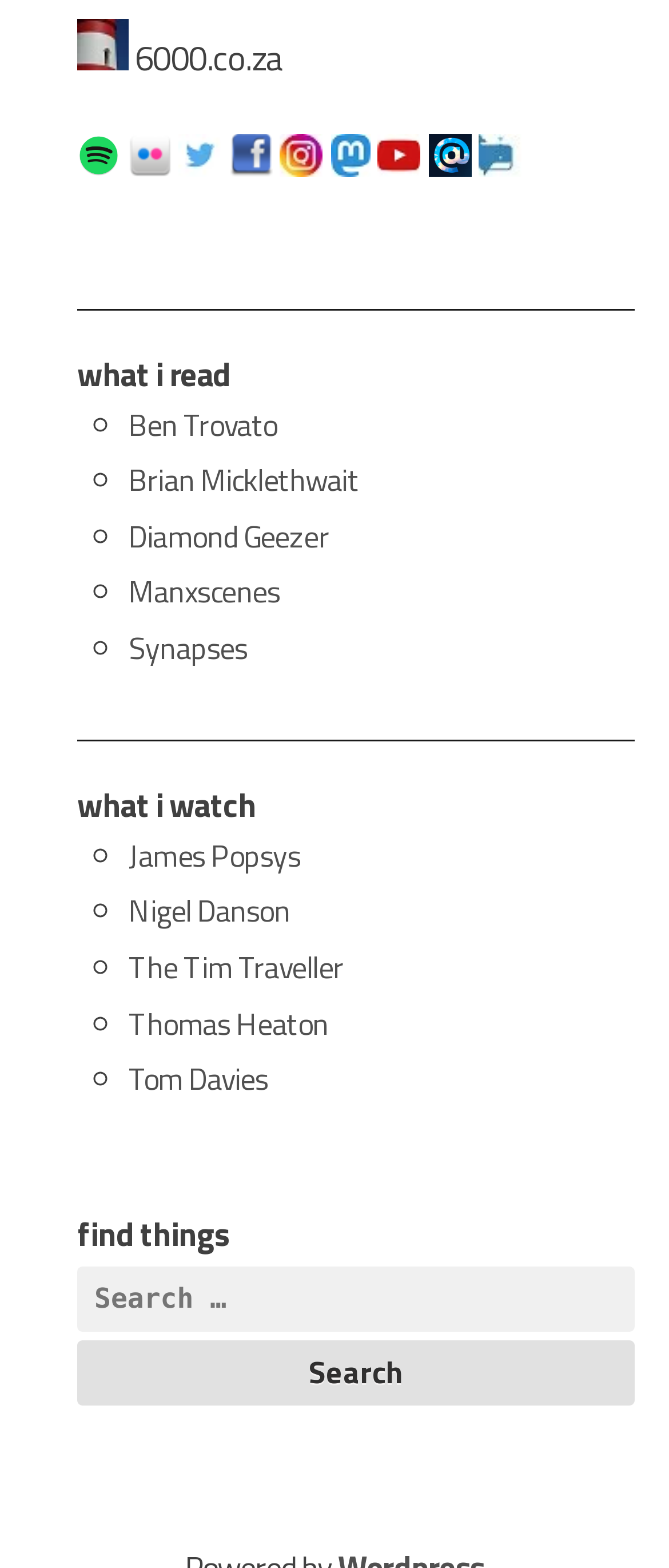Please answer the following query using a single word or phrase: 
What is the purpose of the search box?

To search for things